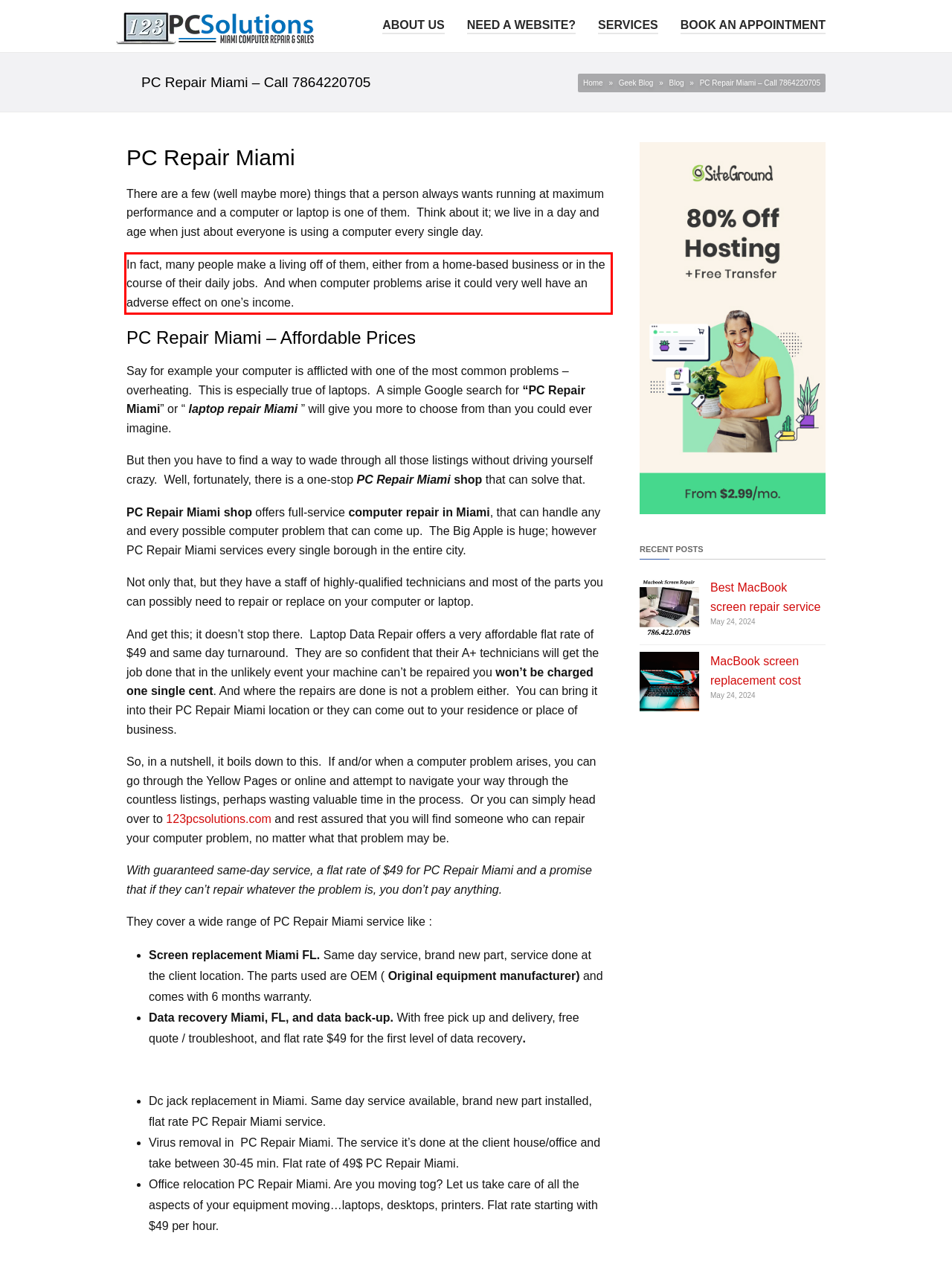Analyze the screenshot of a webpage where a red rectangle is bounding a UI element. Extract and generate the text content within this red bounding box.

In fact, many people make a living off of them, either from a home-based business or in the course of their daily jobs. And when computer problems arise it could very well have an adverse effect on one’s income.